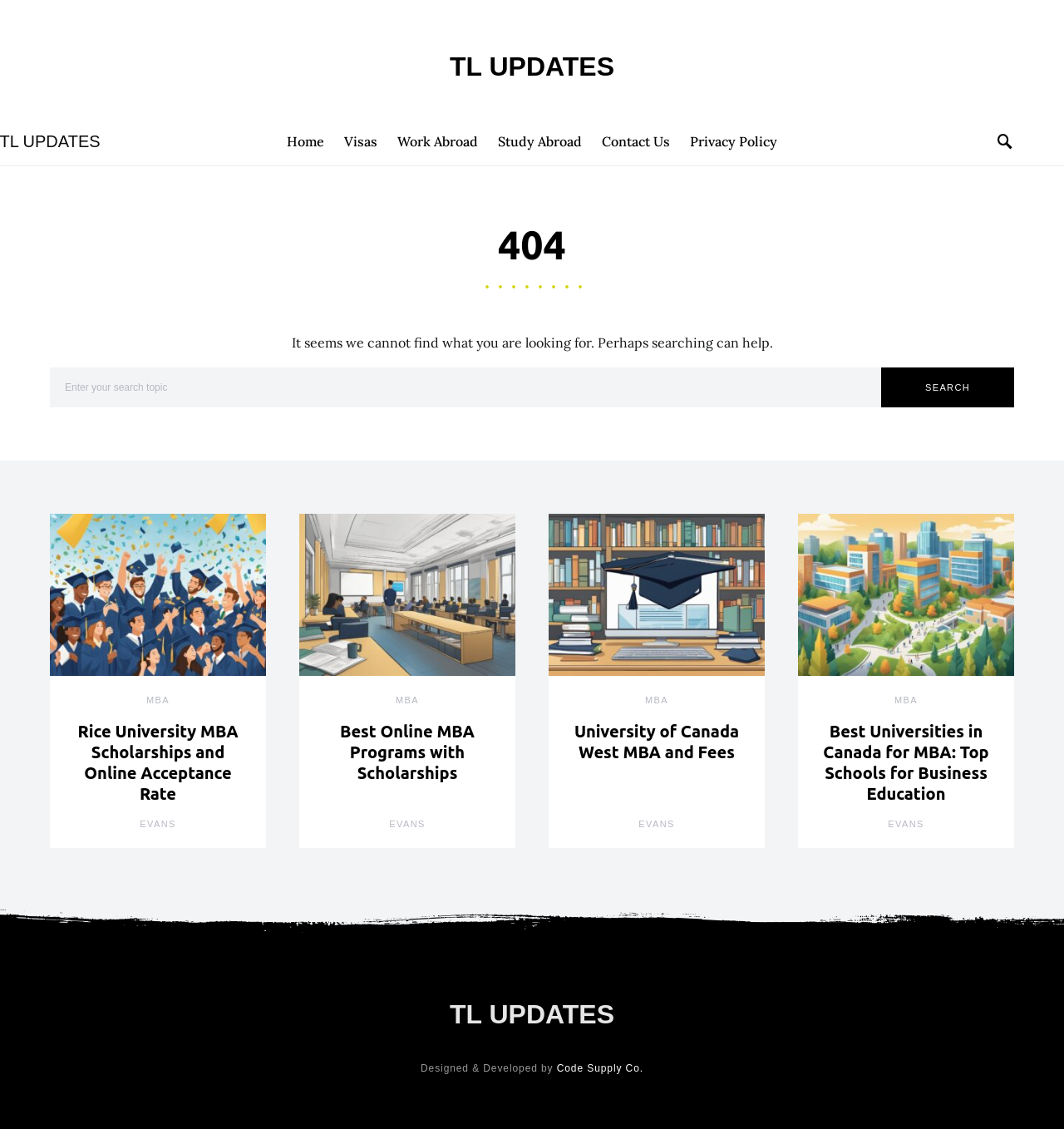What is the purpose of the search box?
Using the visual information, answer the question in a single word or phrase.

To search for topics